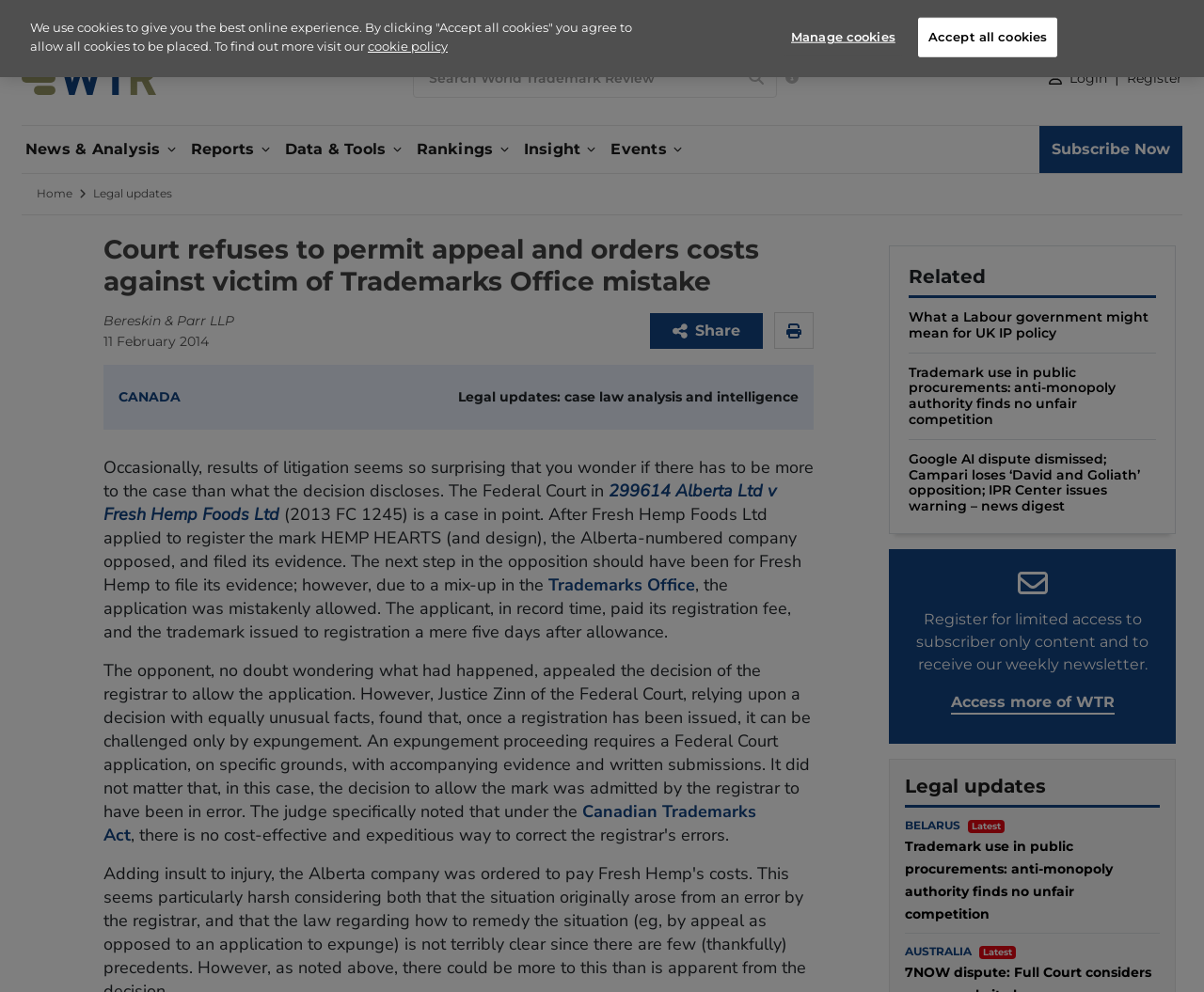Find the bounding box coordinates for the HTML element described as: "About". The coordinates should consist of four float values between 0 and 1, i.e., [left, top, right, bottom].

[0.909, 0.009, 0.935, 0.023]